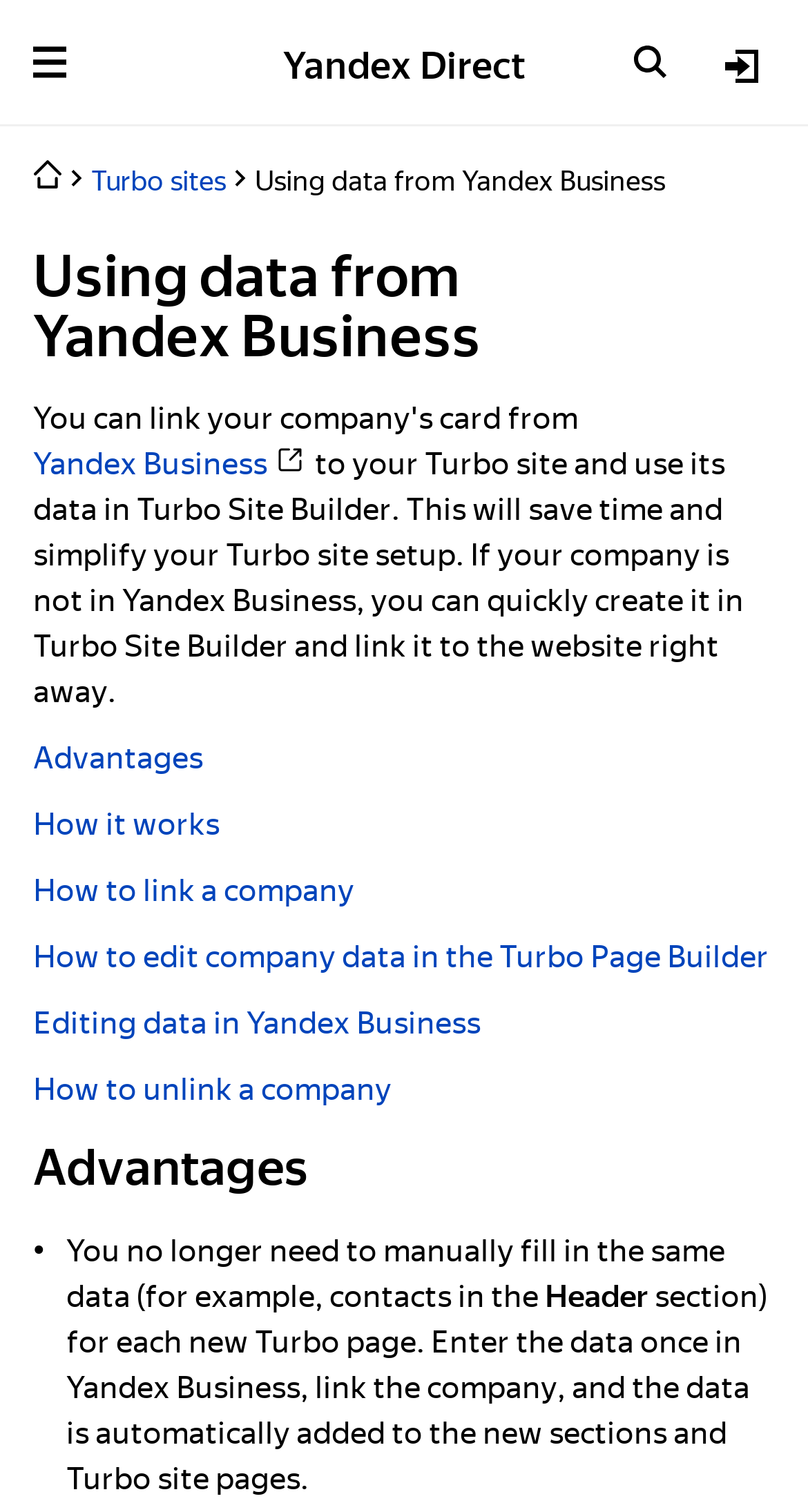How many links are available to learn more about using Yandex Business data?
Can you offer a detailed and complete answer to this question?

There are six links available to learn more about using Yandex Business data: Advantages, How it works, How to link a company, How to edit company data in the Turbo Page Builder, Editing data in Yandex Business, and How to unlink a company.